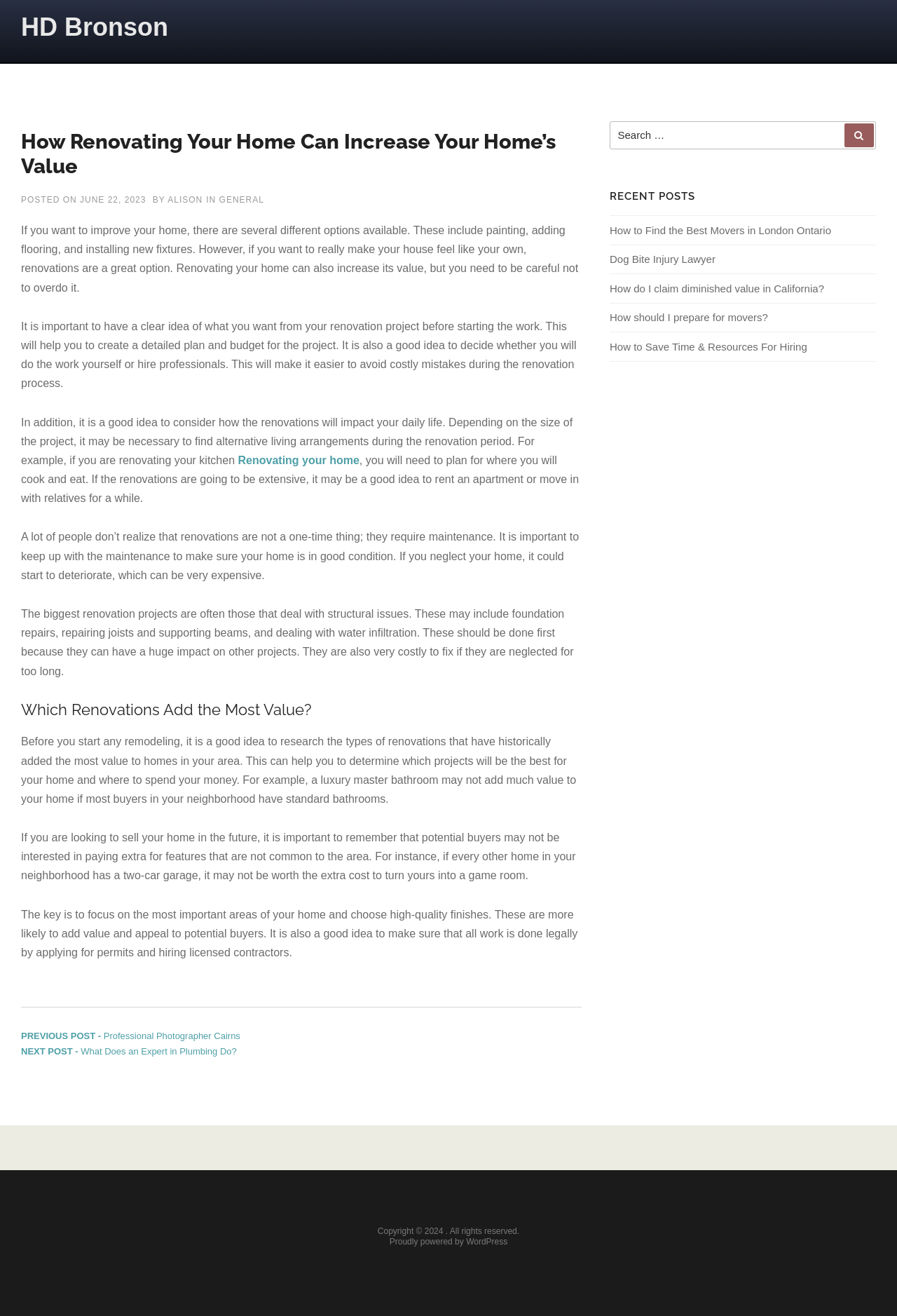How many recent posts are listed?
Using the visual information, respond with a single word or phrase.

5